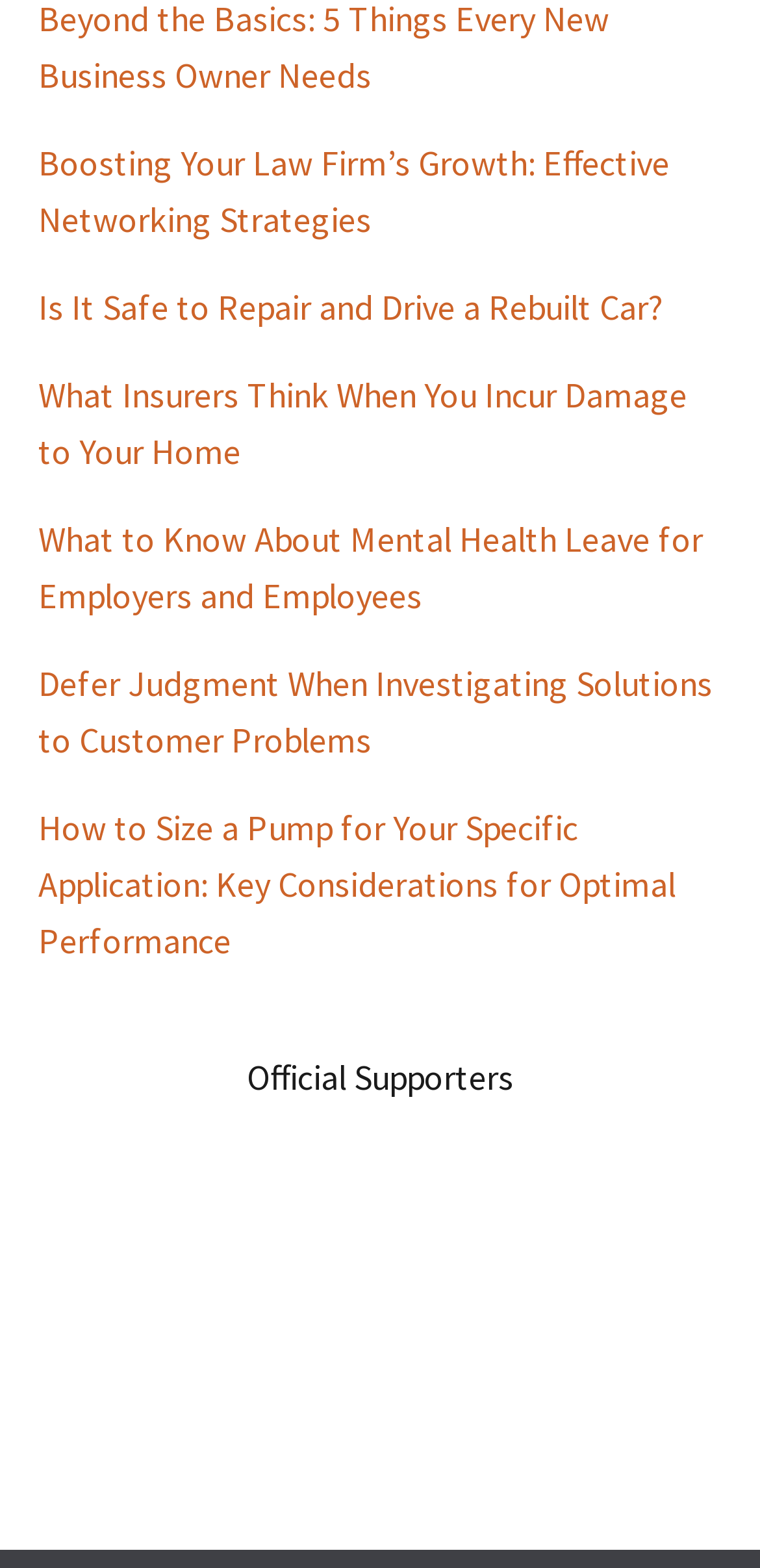How many links are on the webpage?
Look at the image and answer the question with a single word or phrase.

12